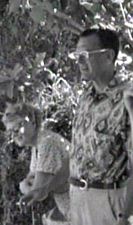What inspired Ian Fleming's character name?
Can you give a detailed and elaborate answer to the question?

According to the caption, Ian Fleming derived the name 'James Bond' from the renowned ornithologist's classic reference book, 'Birds of the West Indies', which implies that the book was the inspiration behind the character's name.